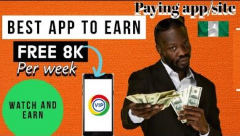Answer the following query with a single word or phrase:
What is the logo on the smartphone labeled as?

VIP